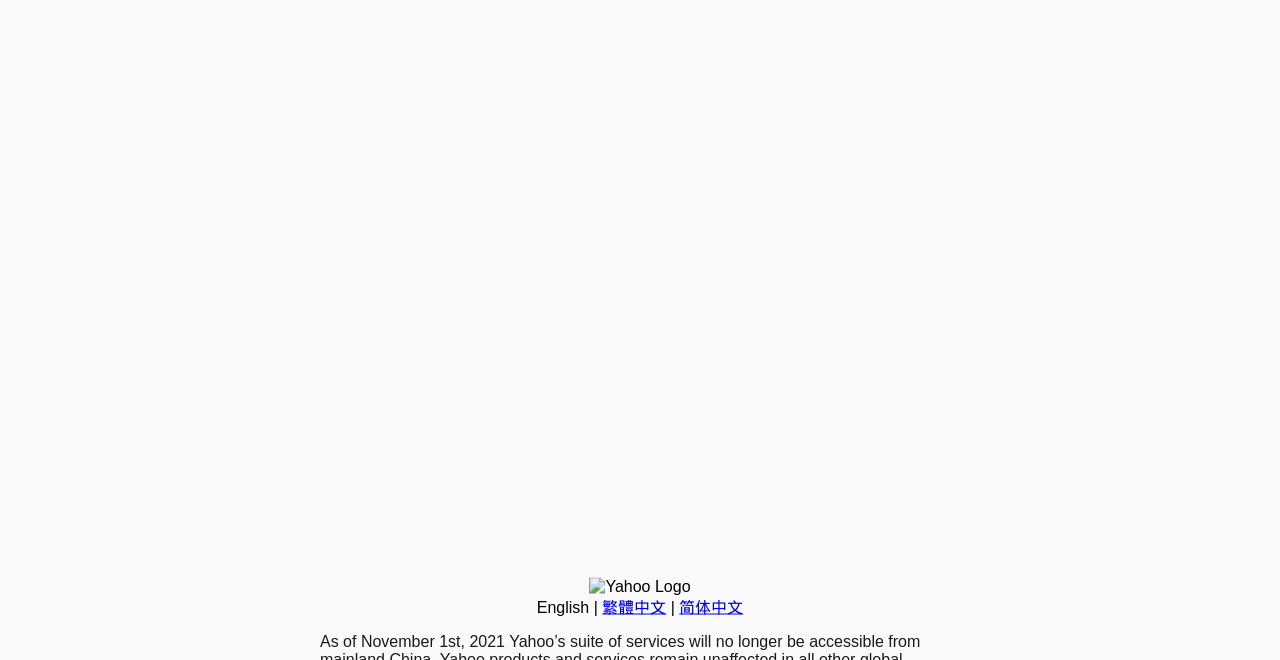Identify the bounding box coordinates for the UI element described as: "简体中文".

[0.531, 0.907, 0.581, 0.933]